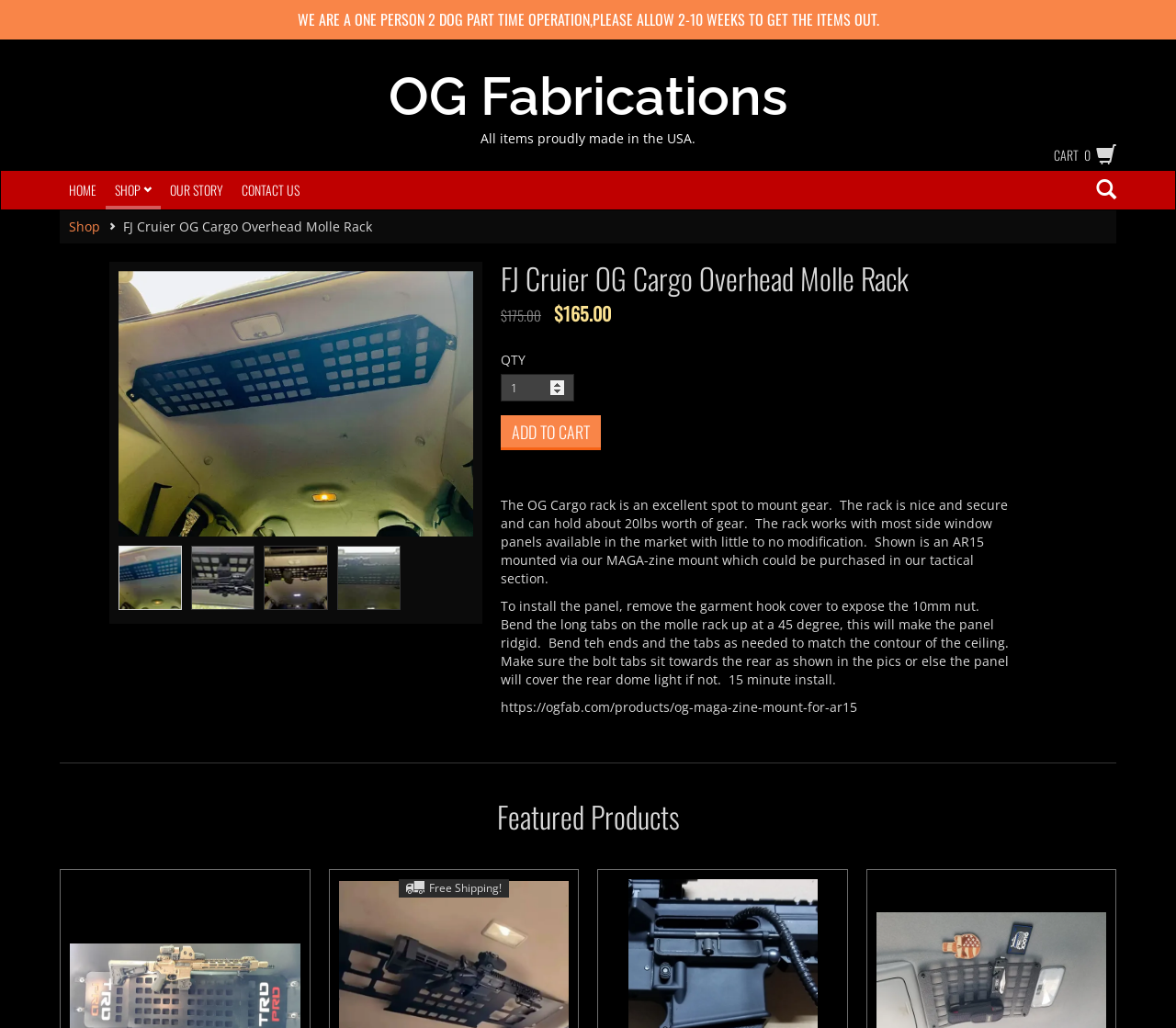Determine the bounding box coordinates of the target area to click to execute the following instruction: "Search for something."

[0.932, 0.166, 0.949, 0.199]